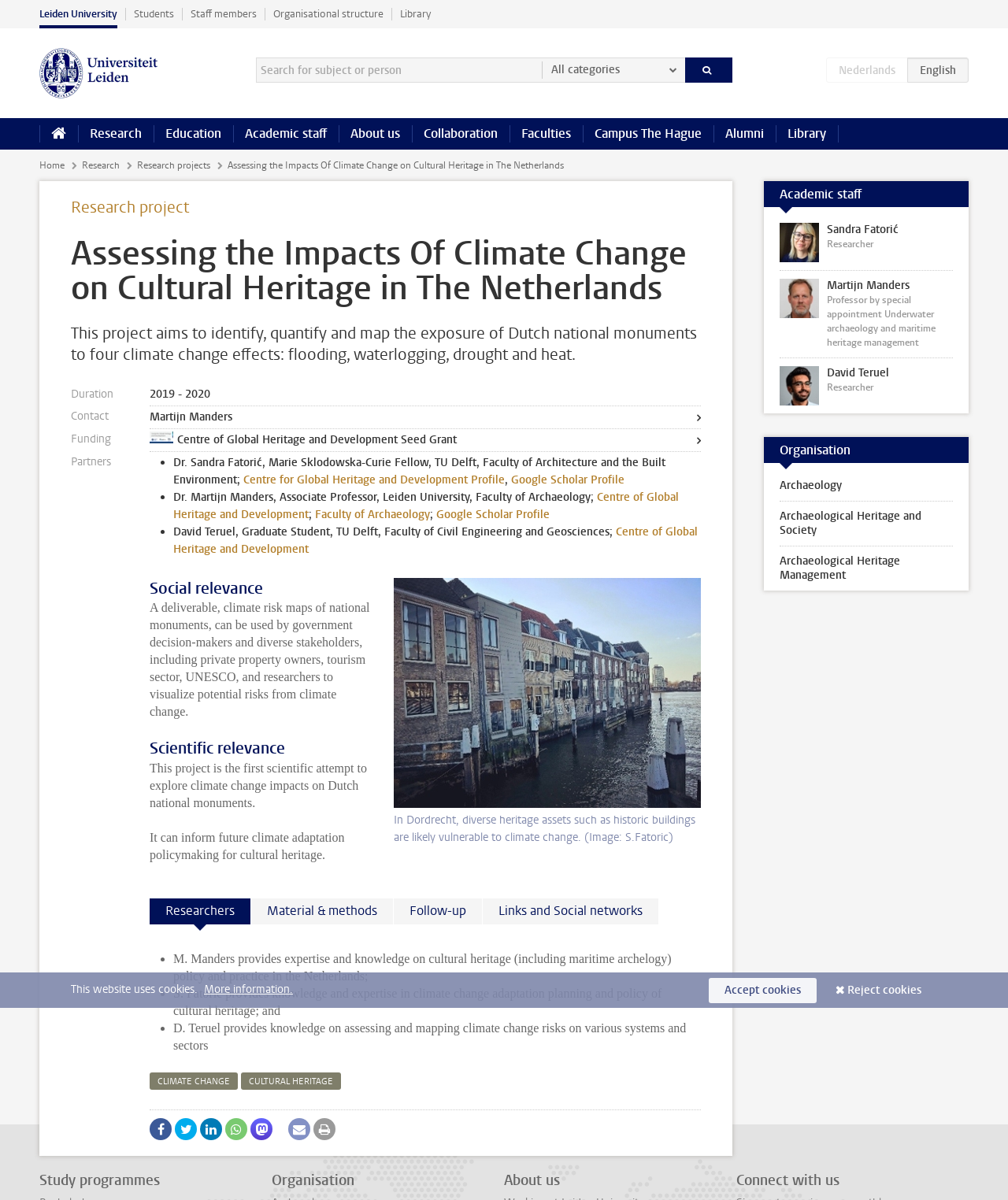Locate the bounding box coordinates of the region to be clicked to comply with the following instruction: "Learn more about the Centre of Global Heritage and Development". The coordinates must be four float numbers between 0 and 1, in the form [left, top, right, bottom].

[0.241, 0.393, 0.501, 0.406]